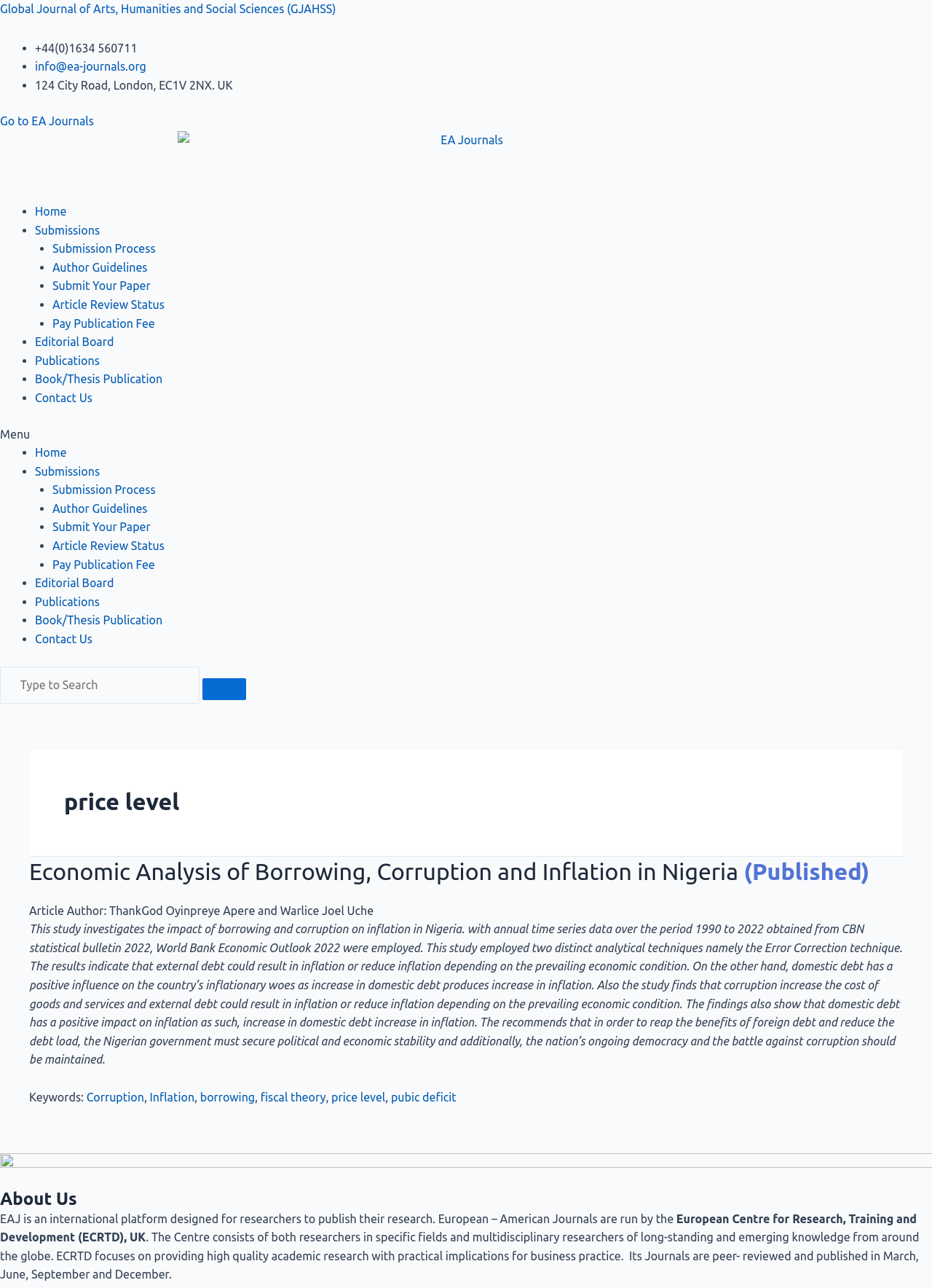Please determine the bounding box coordinates of the area that needs to be clicked to complete this task: 'Go to EA Journals'. The coordinates must be four float numbers between 0 and 1, formatted as [left, top, right, bottom].

[0.0, 0.089, 0.101, 0.099]